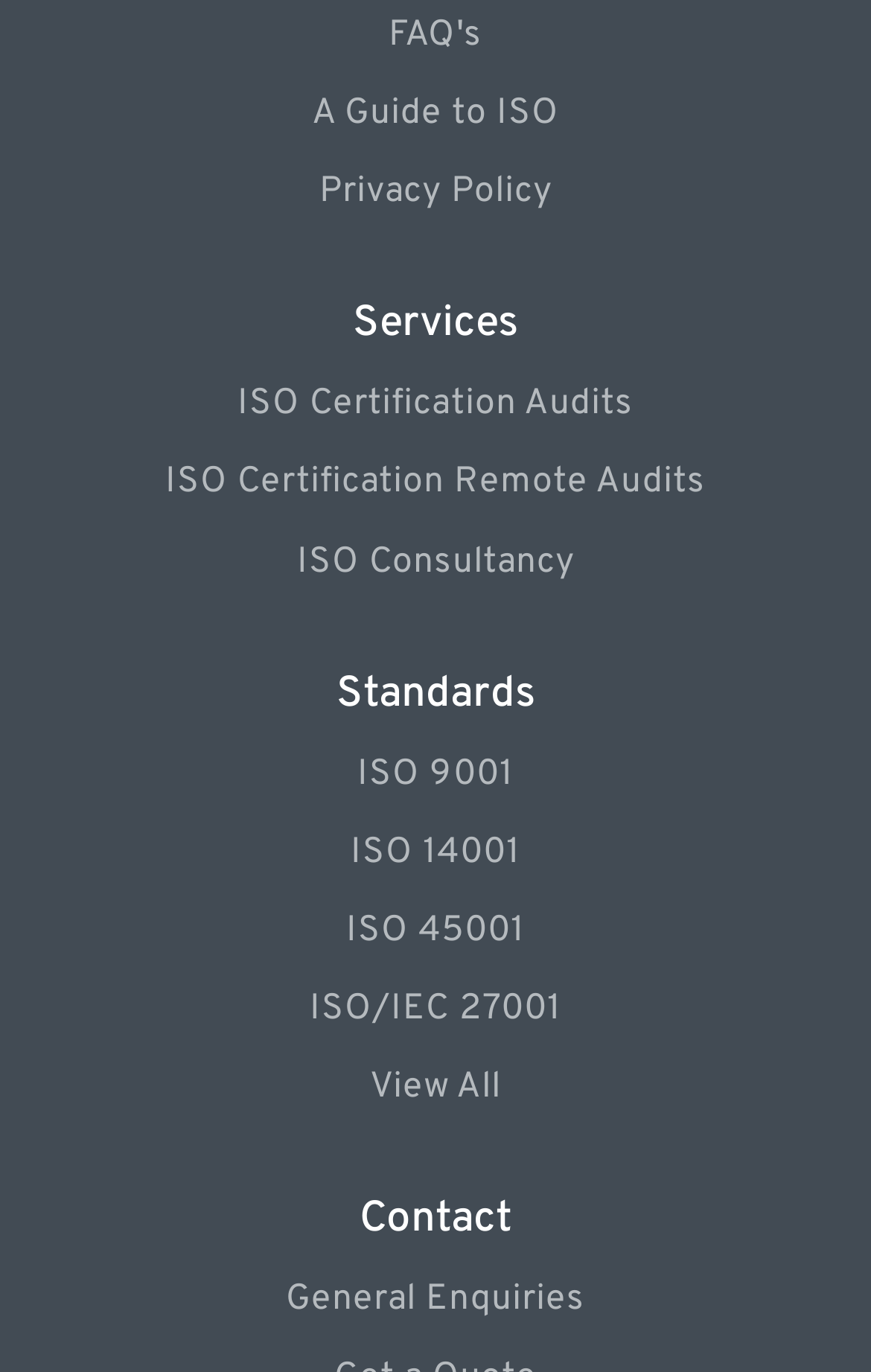Please identify the bounding box coordinates of the element's region that I should click in order to complete the following instruction: "Contact for general enquiries". The bounding box coordinates consist of four float numbers between 0 and 1, i.e., [left, top, right, bottom].

[0.328, 0.931, 0.672, 0.964]